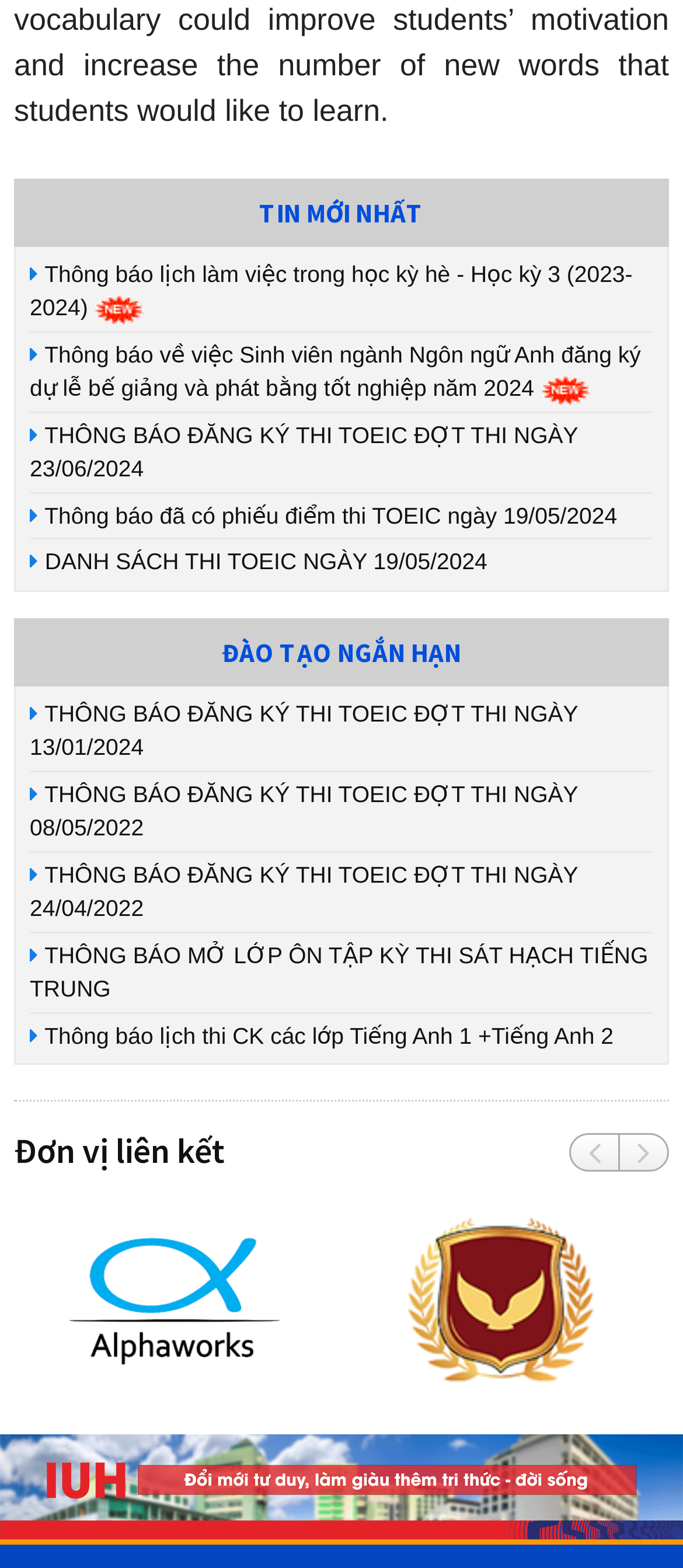Please predict the bounding box coordinates (top-left x, top-left y, bottom-right x, bottom-right y) for the UI element in the screenshot that fits the description: alt="Iuh inovation"

[0.0, 0.939, 1.0, 0.956]